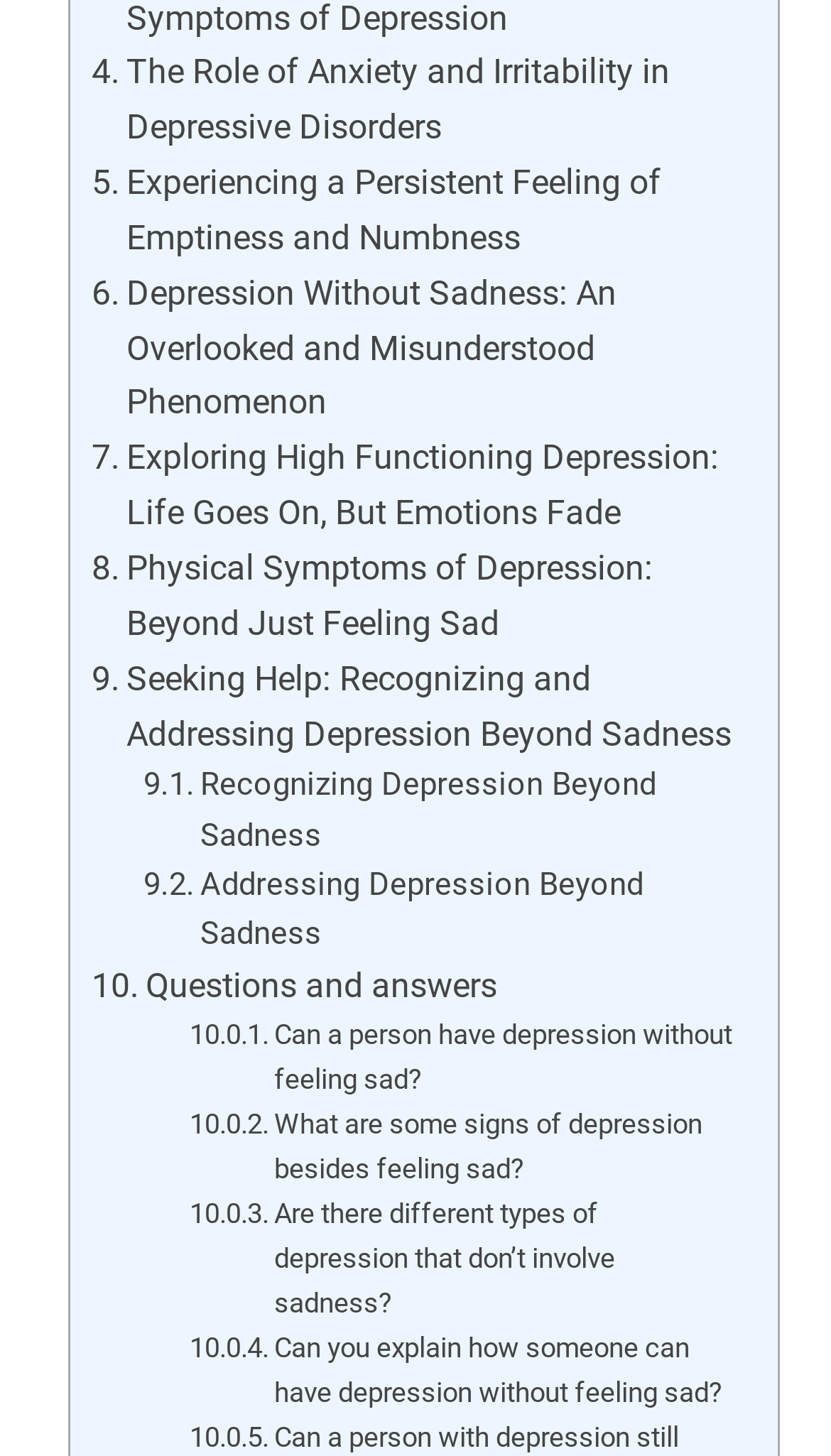How many links are there on the webpage?
Using the image, respond with a single word or phrase.

10